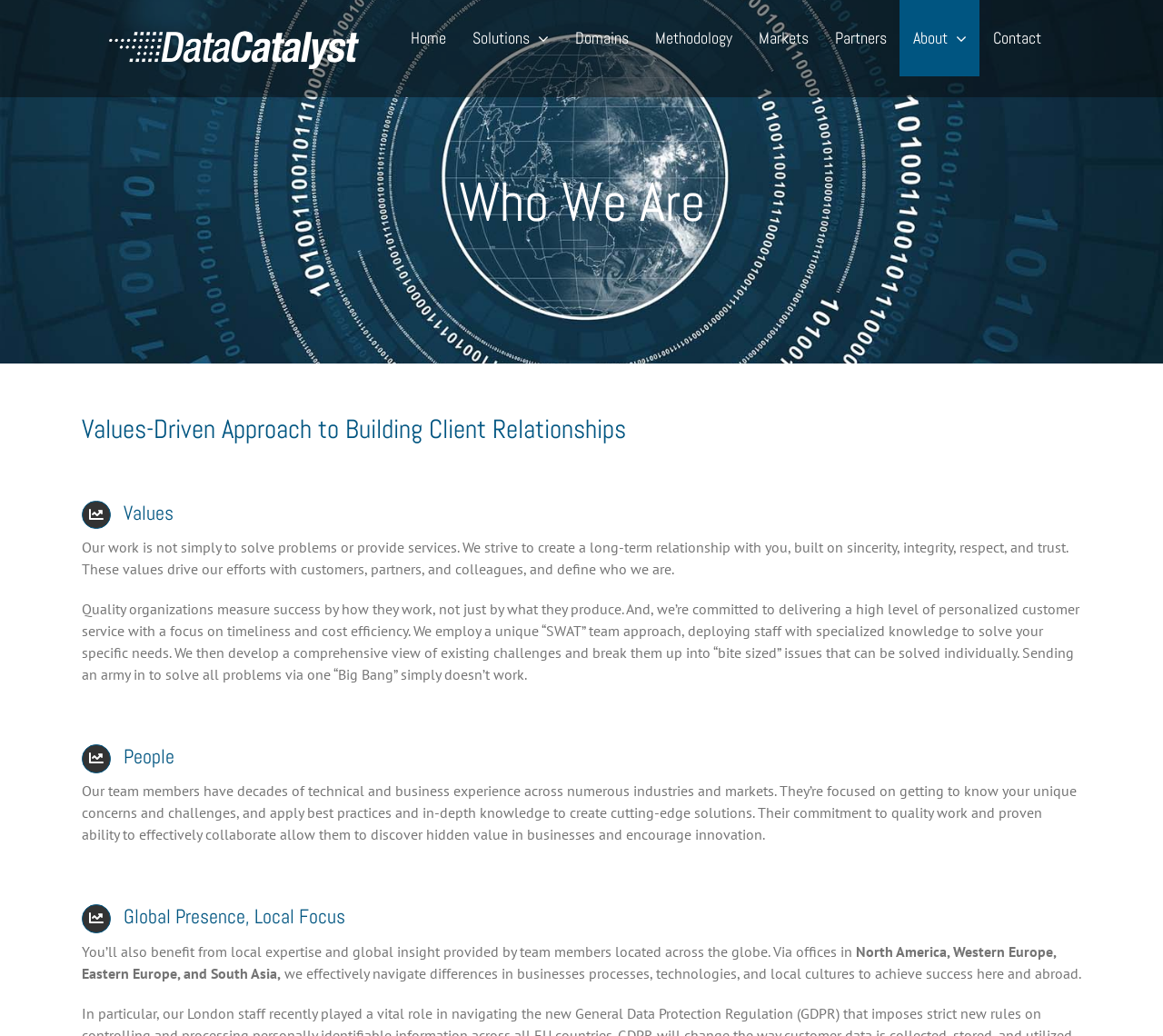Please specify the bounding box coordinates of the area that should be clicked to accomplish the following instruction: "Learn about what got Nicholas Allison involved in the team". The coordinates should consist of four float numbers between 0 and 1, i.e., [left, top, right, bottom].

None